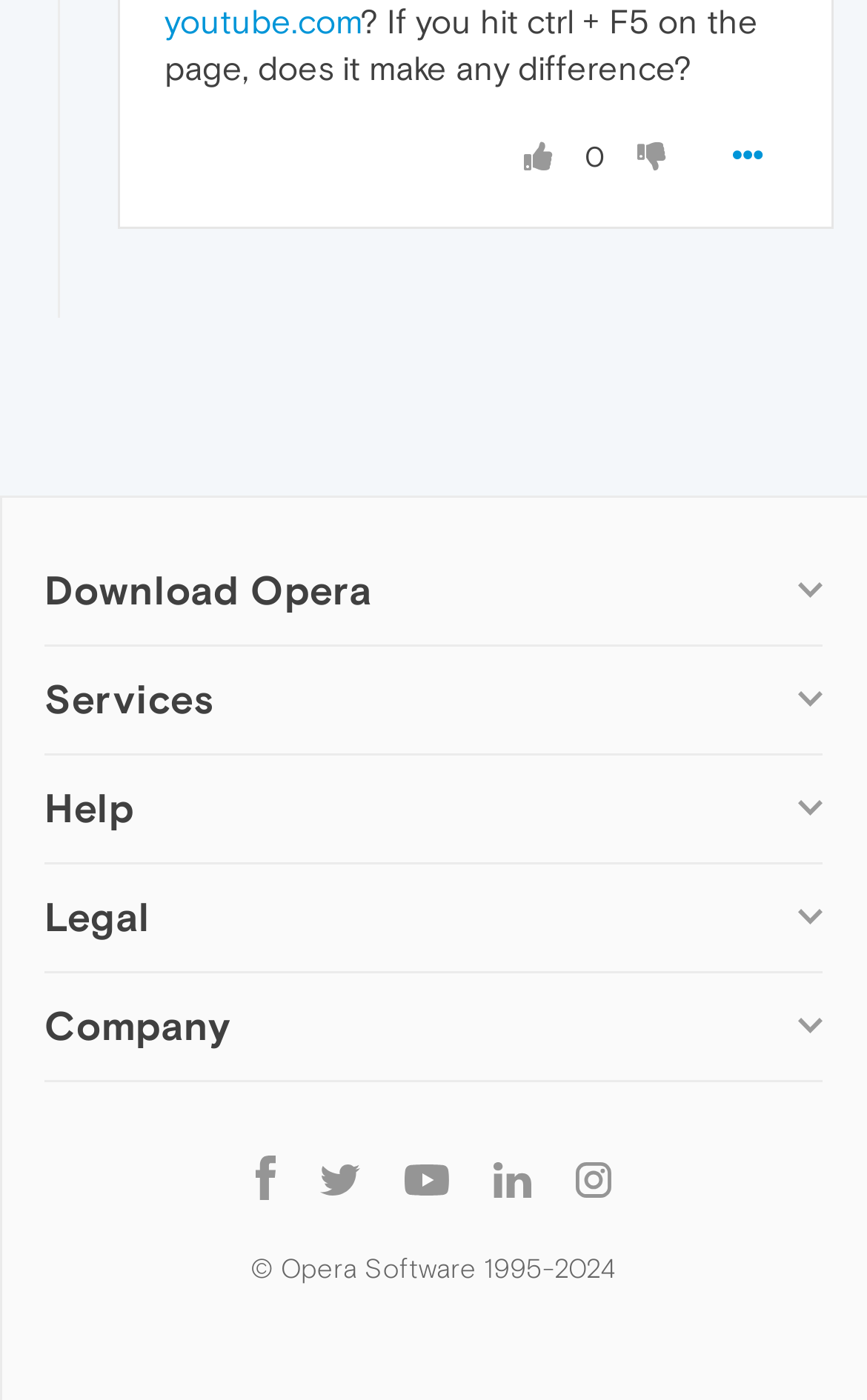Extract the bounding box of the UI element described as: "Computer browsers".

[0.051, 0.483, 0.334, 0.505]